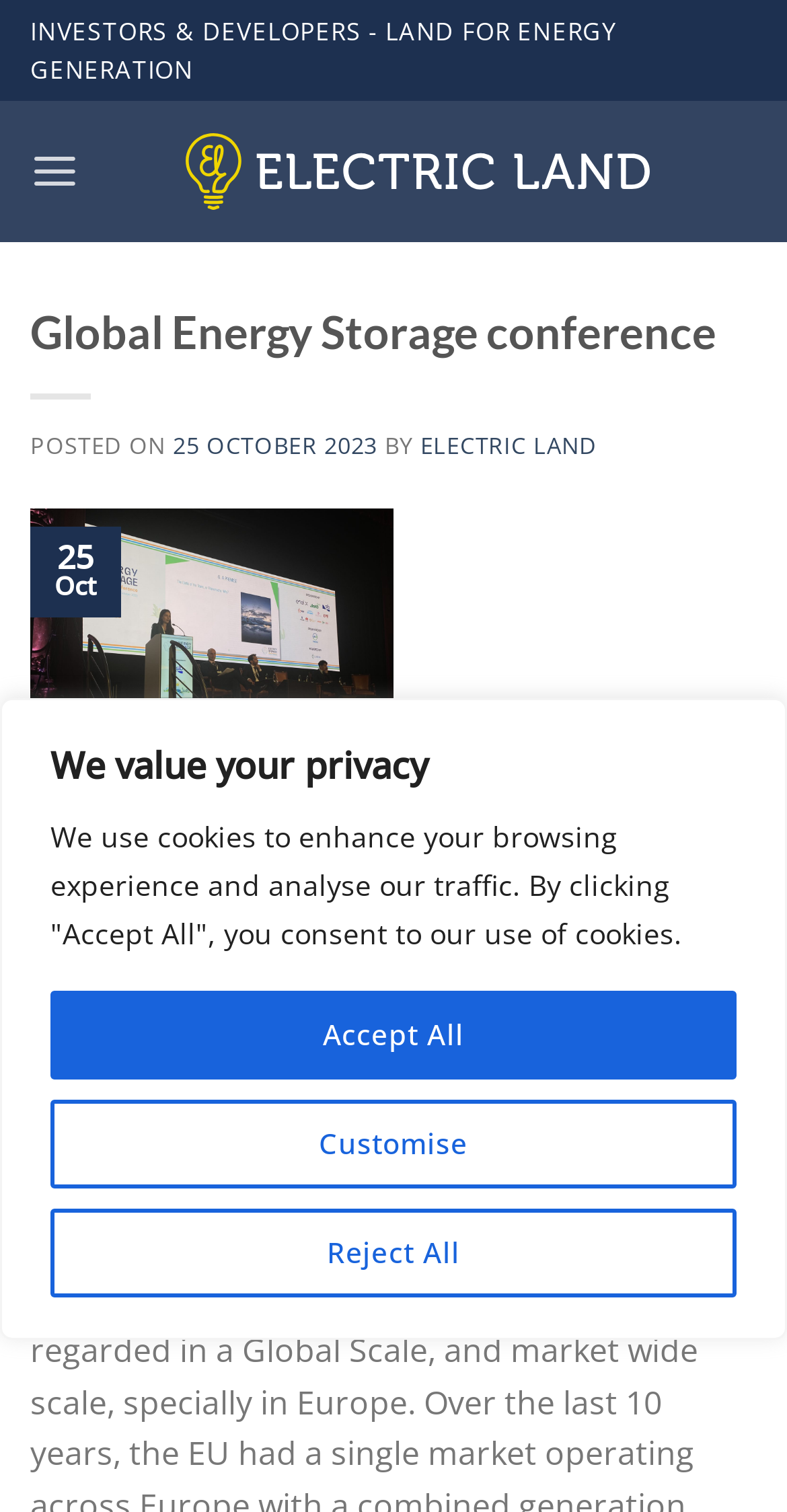Please pinpoint the bounding box coordinates for the region I should click to adhere to this instruction: "Read the article posted on 25 October 2023".

[0.22, 0.284, 0.48, 0.304]